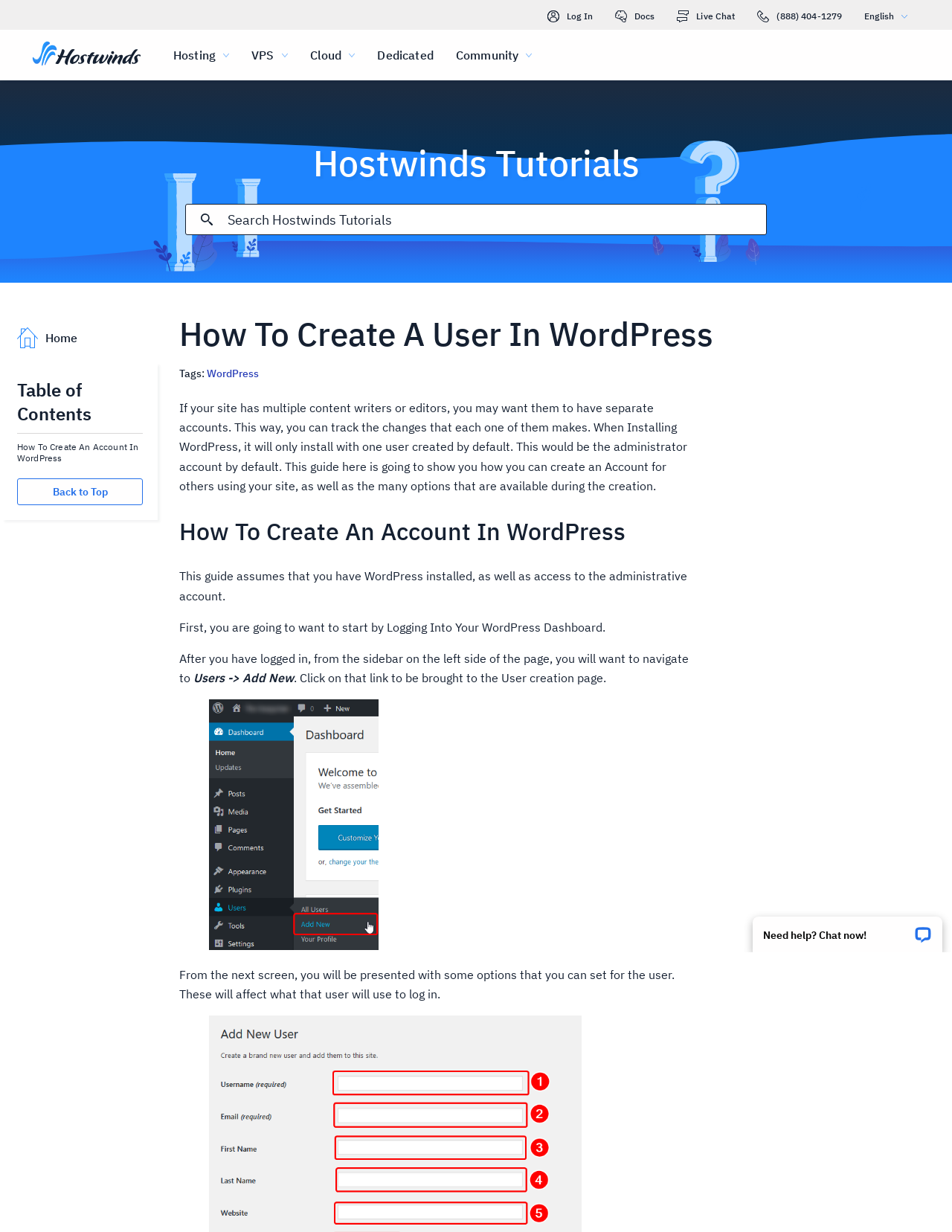Please identify the bounding box coordinates of the area that needs to be clicked to follow this instruction: "Read the table of contents".

[0.018, 0.307, 0.096, 0.345]